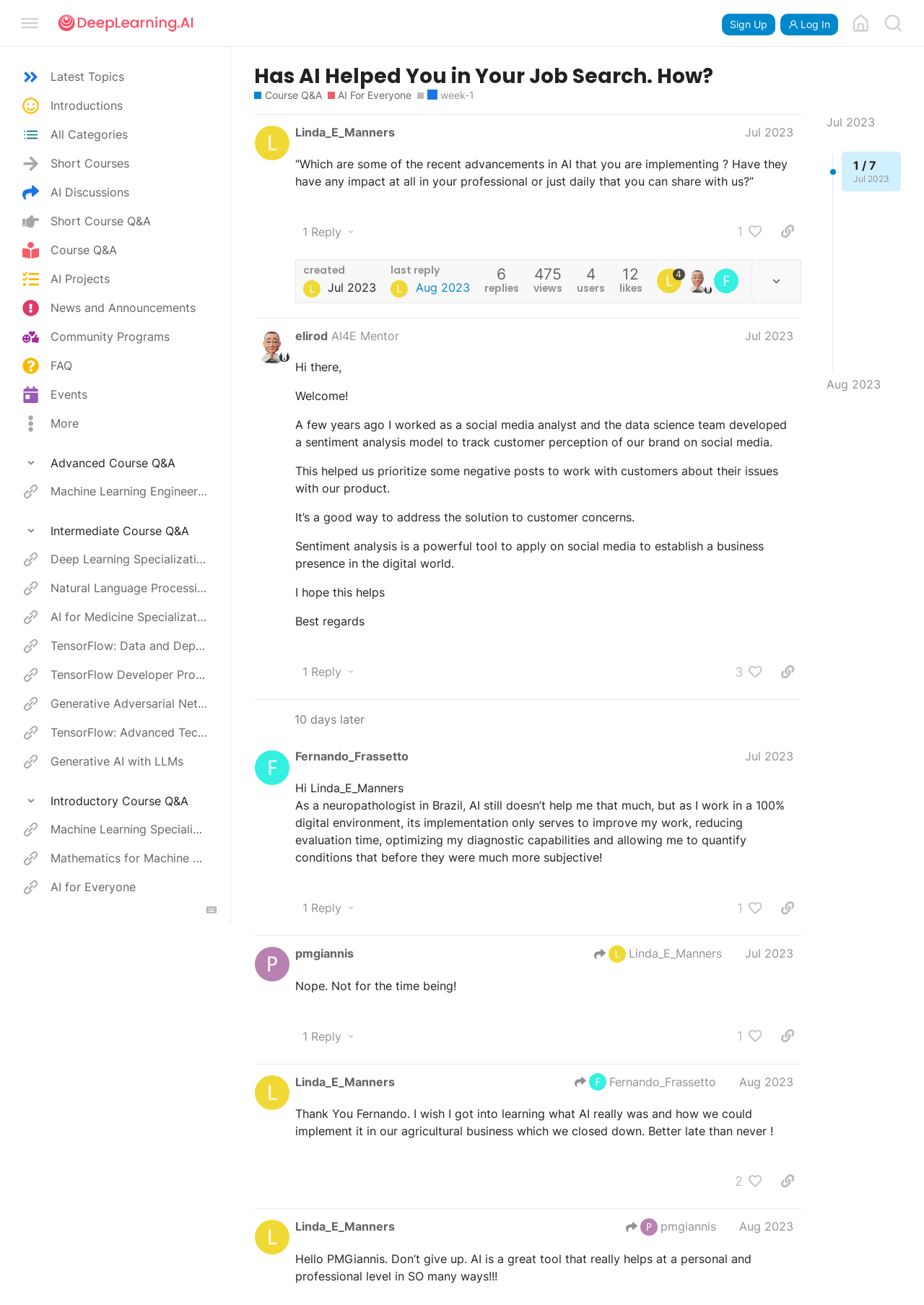Provide an in-depth caption for the webpage.

The webpage appears to be a forum or discussion board related to artificial intelligence, with a focus on courses and Q&A sessions. At the top, there is a header section with a button to expand or collapse the sidebar, a link to "DeepLearning.AI", and buttons to sign up or log in. 

Below the header, there is a navigation menu with links to various categories, including "Latest Topics", "Introductions", "All Categories", and others. Each link has a small icon next to it. 

To the right of the navigation menu, there is a section with multiple buttons, including "Advanced Course Q&A", "Intermediate Course Q&A", and "Introductory Course Q&A". Each button has a small icon and is expandable to reveal more content.

Further down the page, there are links to various courses and specializations, such as "Machine Learning Engineering for Production (MLOps) Specialization", "Deep Learning Specialization", and "AI for Medicine Specialization". Each link has a small icon next to it.

At the bottom of the page, there is a button to expand or collapse a section related to tags, and links to specific topics, such as "ai-discussions", "short-course", and "the-batch".